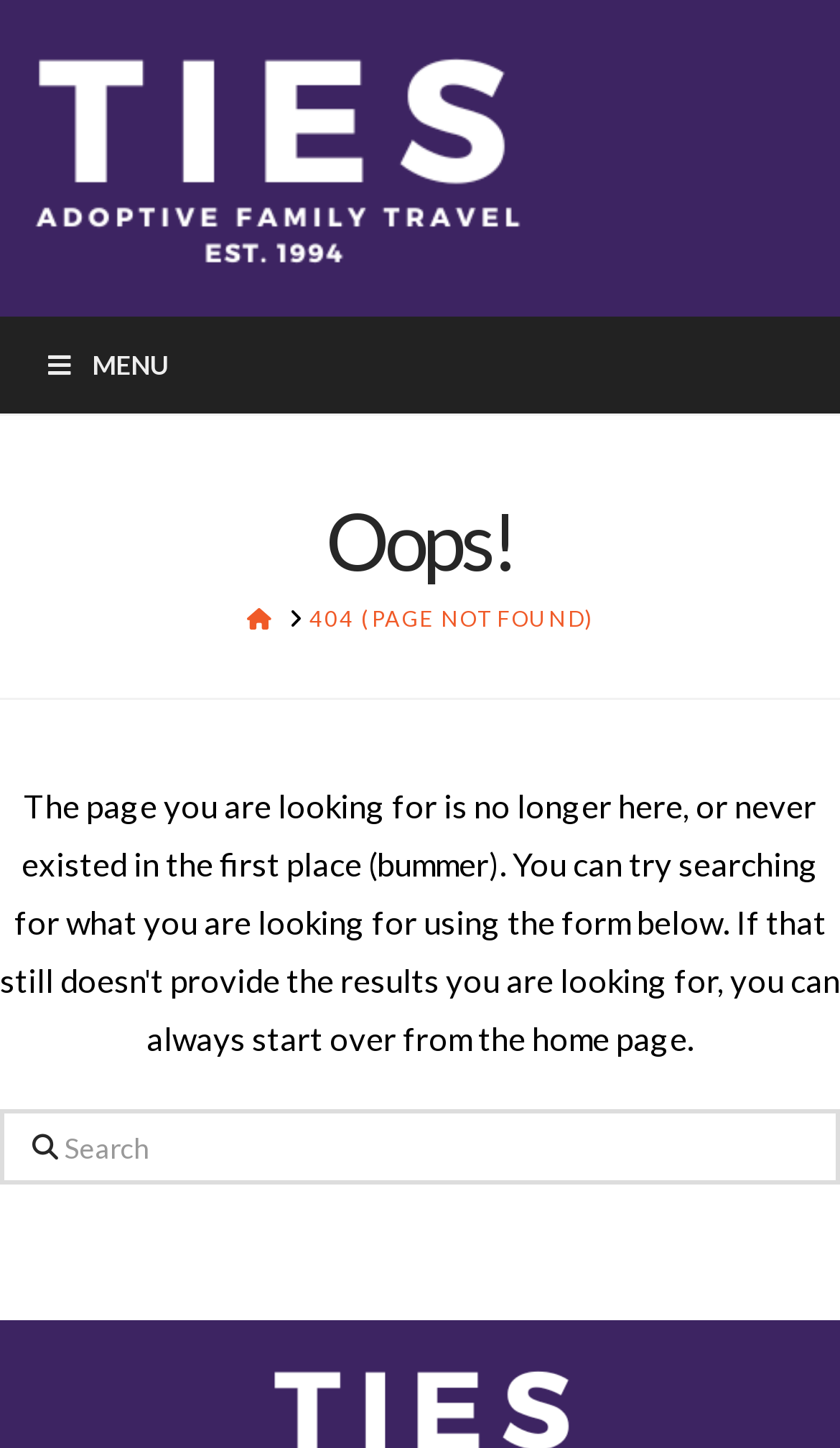Give a detailed account of the webpage.

The webpage is a 404 error page from Adoptive Family Travel. At the top left corner, there is a link and an image with the same name "Adoptive Family Travel", which suggests it might be a logo. Next to it, on the top right corner, there is a button labeled "Toggle Menu" with the text "MENU" inside.

Below the top section, there is a layout table that spans most of the width of the page. Within this table, there is a heading that reads "Oops!" in a prominent font size. Underneath the heading, there is a breadcrumb navigation section that contains two links: "HOME" and "404 (PAGE NOT FOUND)".

The main content of the page is contained within a main section that takes up most of the page's height. At the bottom of this section, there is a search textbox labeled "Search" that allows users to input their queries.

Overall, the webpage is a simple error page that informs users that the page they are looking for cannot be found, and provides some basic navigation options and a search function.